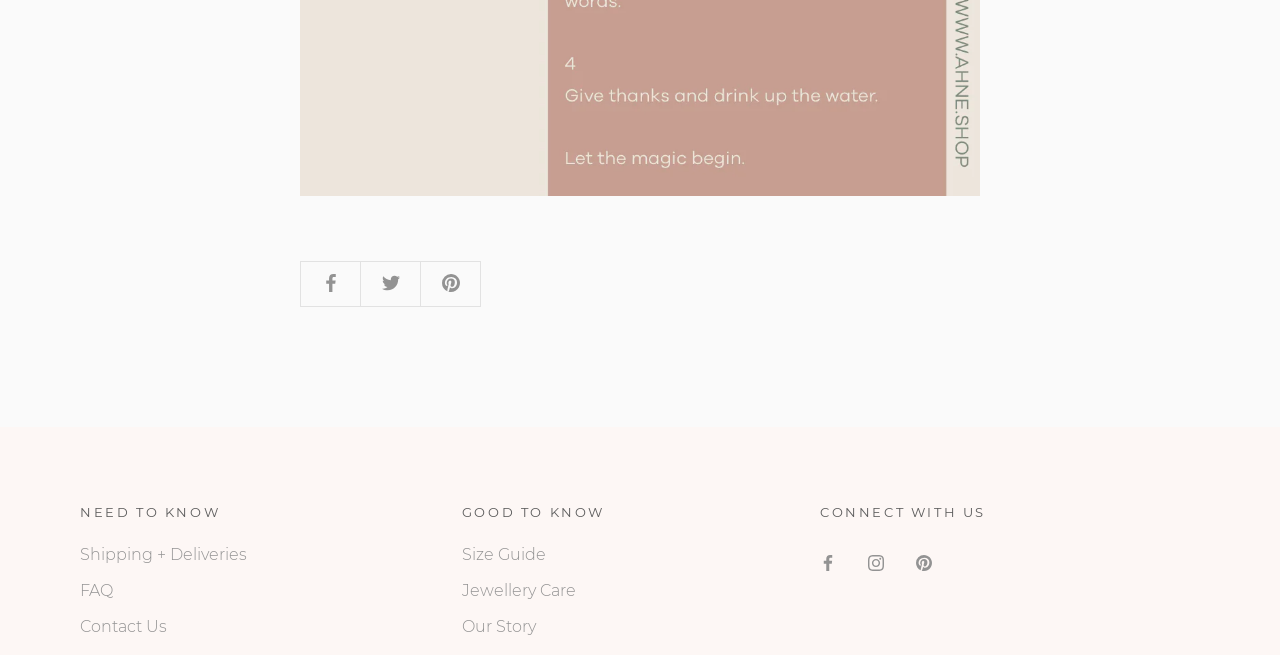Use a single word or phrase to answer this question: 
What is the last link in the 'GOOD TO KNOW' section?

Our Story